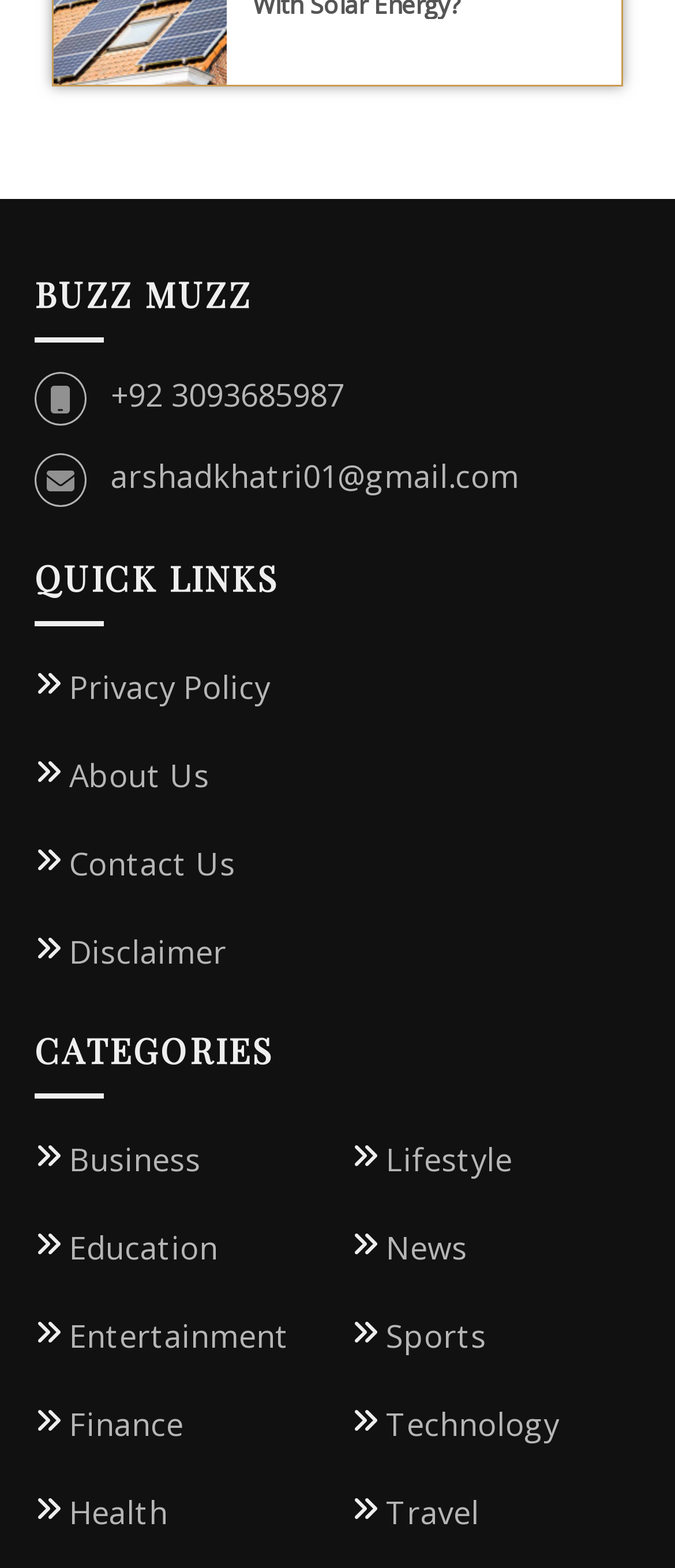Answer the question with a brief word or phrase:
How many categories are listed on the webpage?

9